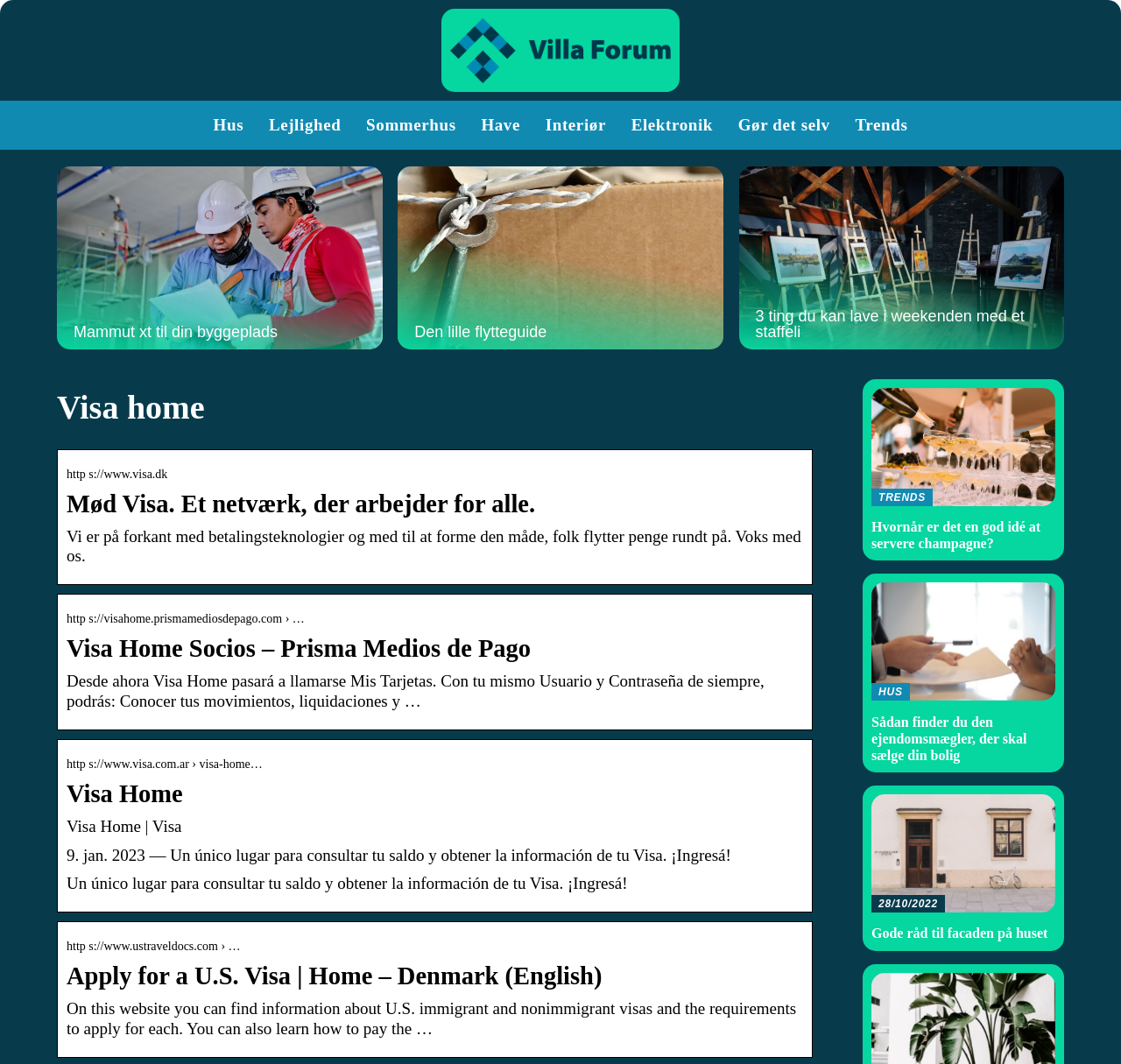Answer the question below with a single word or a brief phrase: 
What can users do on the Visa Home platform?

Track transactions, access information